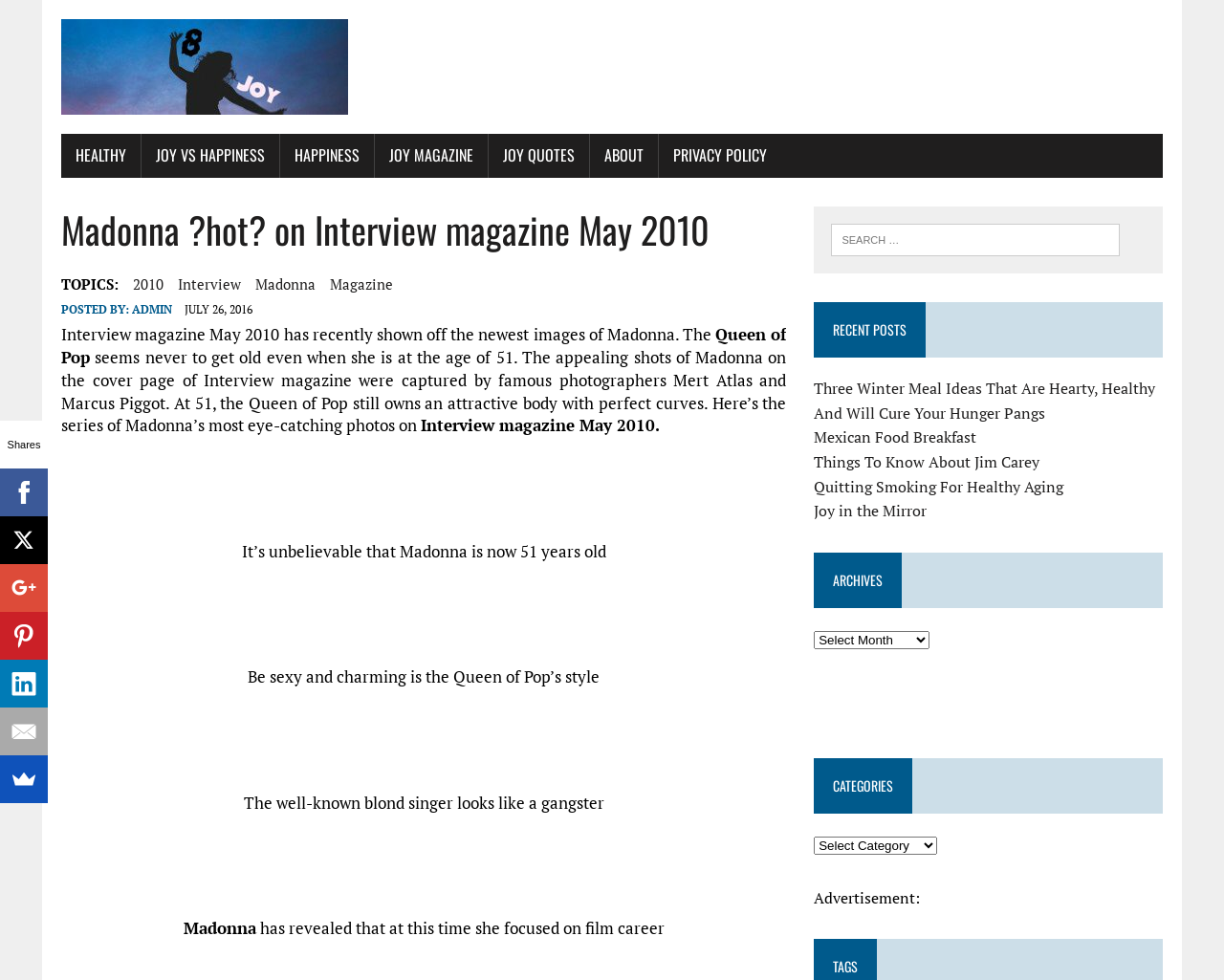Extract the main title from the webpage.

Madonna ?hot? on Interview magazine May 2010